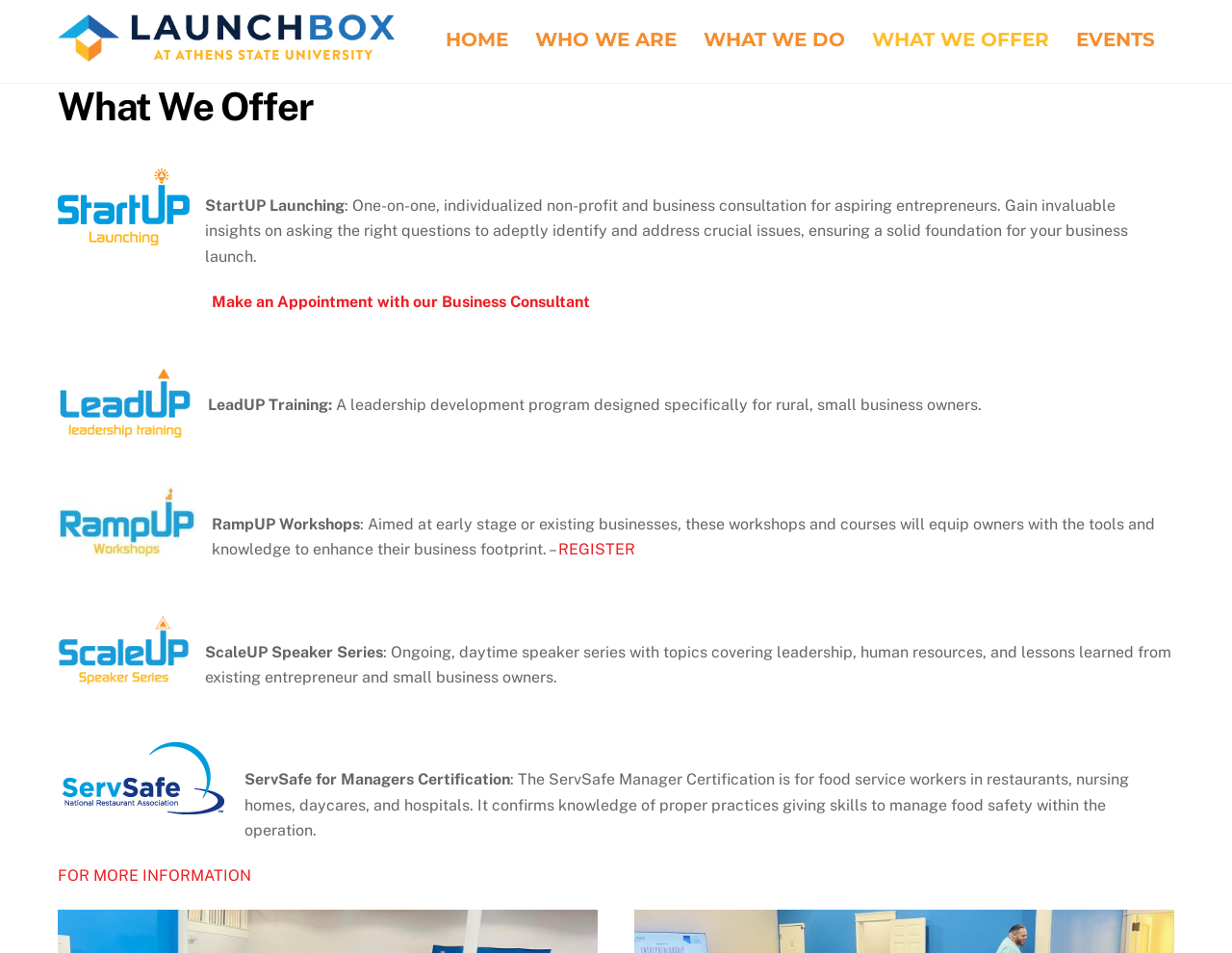Answer the question using only a single word or phrase: 
What type of consultation is offered for aspiring entrepreneurs?

One-on-one business consultation